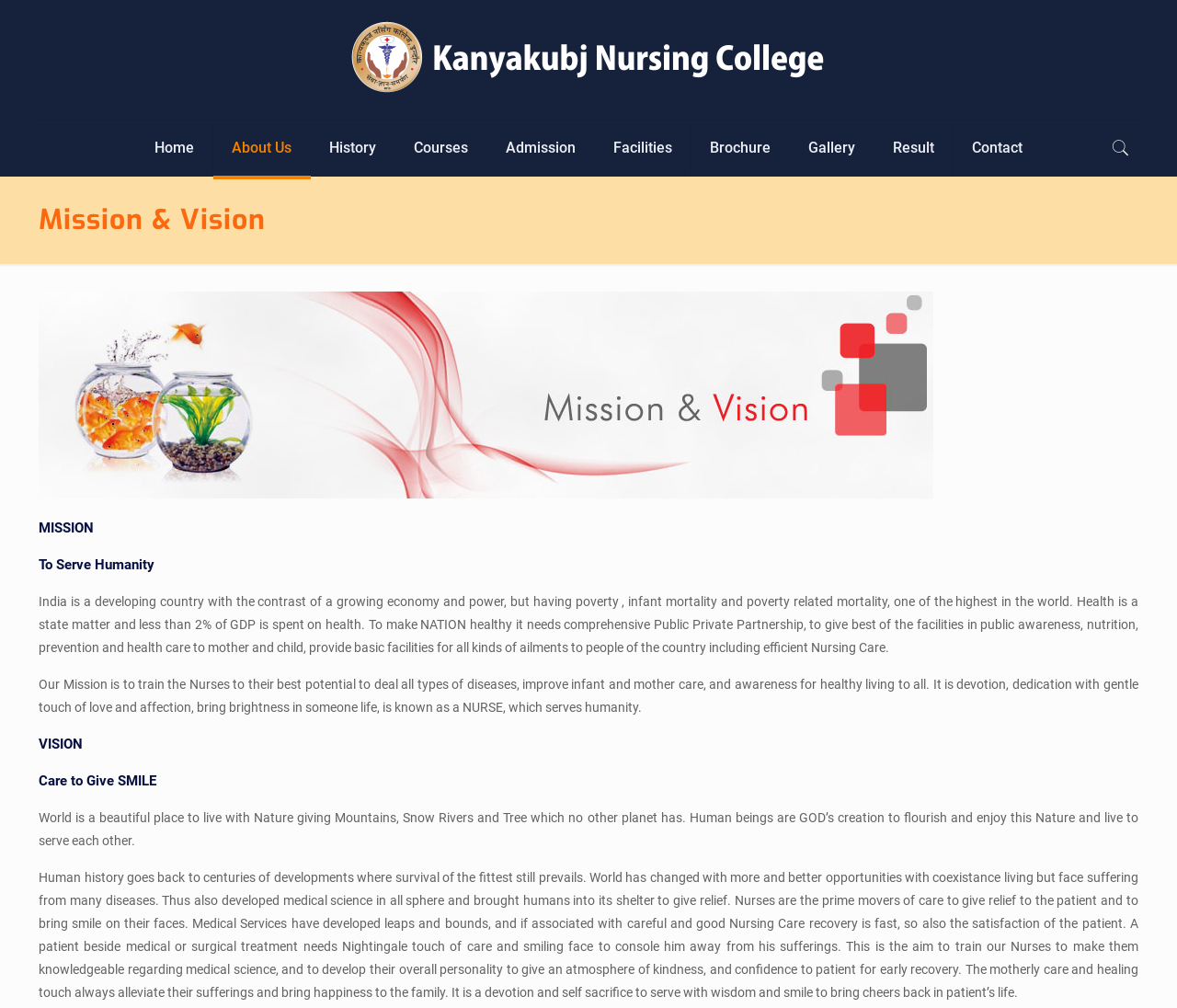Pinpoint the bounding box coordinates of the clickable element to carry out the following instruction: "Download the Brochure."

[0.587, 0.12, 0.671, 0.174]